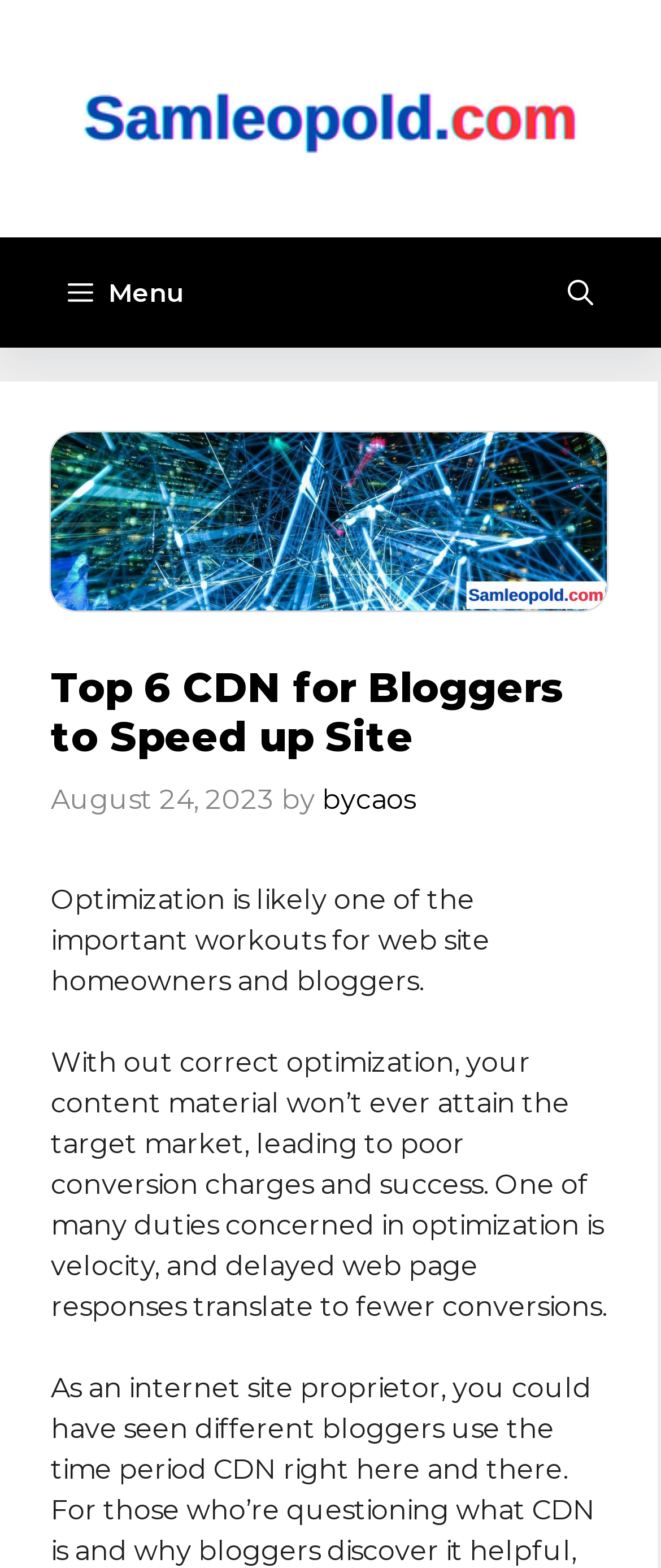Provide a thorough description of the webpage's content and layout.

The webpage is about the top 6 CDN (Content Delivery Network) for bloggers to speed up their site. At the top, there is a banner with the title "Site" and a link to "Samleopold" accompanied by an image. Below the banner, there is a navigation menu labeled "Primary" with two buttons: "Menu" and "Open search".

The main content area is headed by a title "Top 6 CDN for Bloggers to Speed up Site" followed by the date "August 24, 2023" and the author "bycaos". The article starts with a paragraph explaining the importance of optimization for website owners and bloggers, highlighting the impact of delayed page responses on conversion rates.